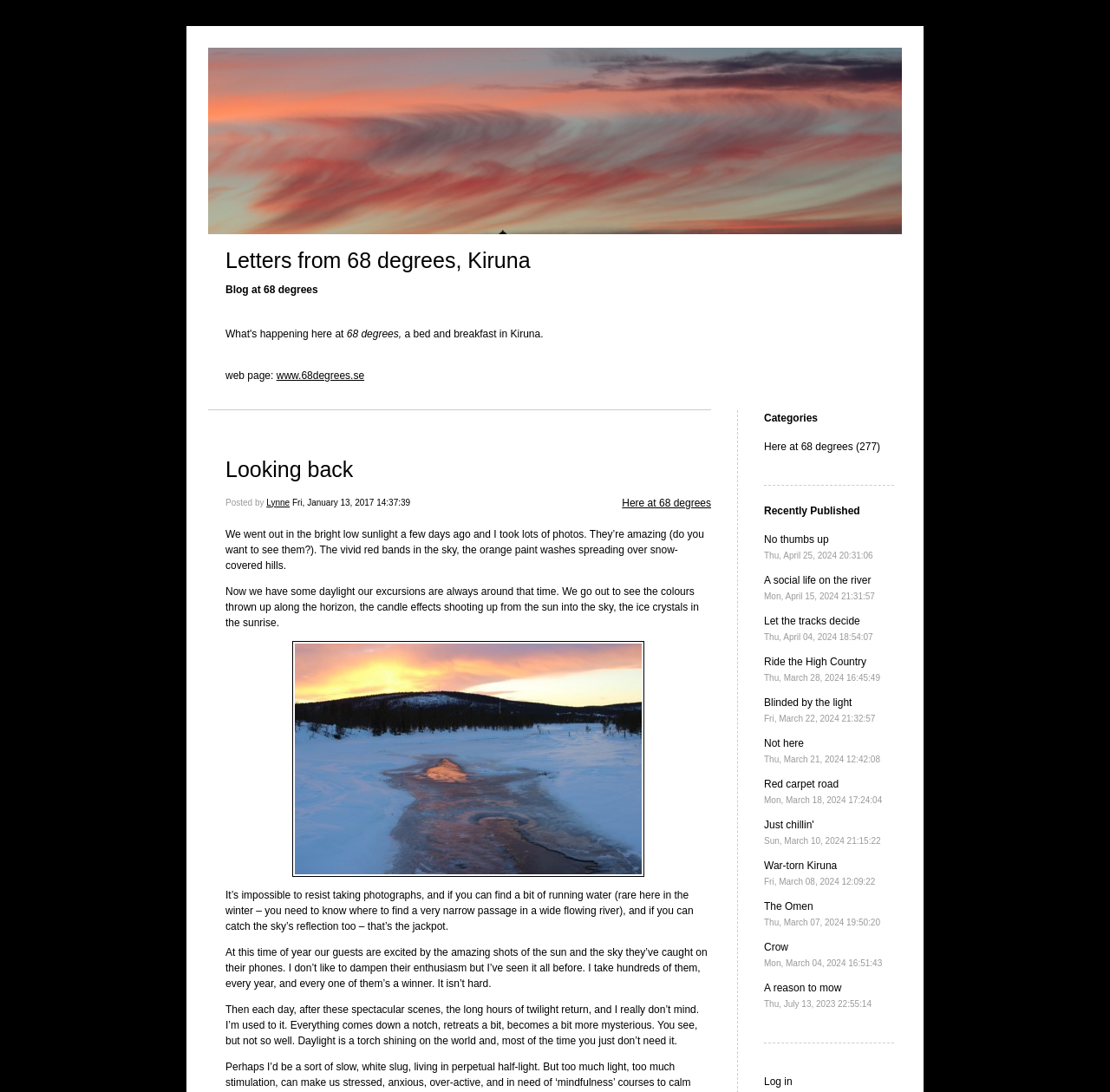Respond to the question below with a single word or phrase:
Who is the author of the blog post?

Lynne